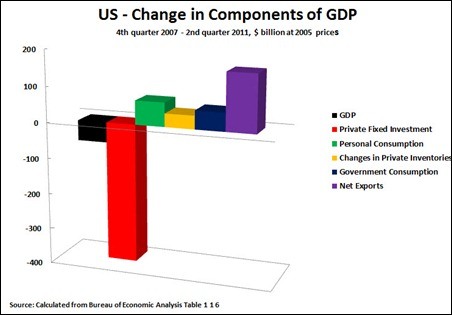Give a meticulous account of what the image depicts.

The image titled "US - Change in Components of GDP" presents a bar graph illustrating the changes in various components of the U.S. Gross Domestic Product (GDP) from the fourth quarter of 2007 to the second quarter of 2011, measured in billions of dollars at 2005 prices. Each bar represents different components, color-coded for clarity: 

- The **red bar** denotes the total GDP, indicating a significant decline.
- The **black bar** shows Private Fixed Investment, which fell sharply, highlighting its critical impact during the economic downturn.
- The **green bar** represents Personal Consumption, which remained relatively stable.
- The **purple bar** indicates Changes in Private Inventories, depicting slight fluctuations.
- The **blue bar** symbolizes Government Consumption, reflecting an increase.
- Finally, the **orange bar** illustrates Net Exports, showing modest growth.

This graphic provides a visual summary of how the Great Recession affected various economic indicators, underscoring that the entire decline in GDP was primarily driven by the fall in fixed investment. The source of the data is noted as calculated from the Bureau of Economic Analysis.